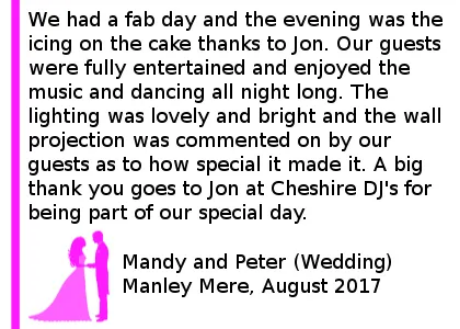In what year did Mandy and Peter get married?
Please ensure your answer to the question is detailed and covers all necessary aspects.

The caption states that Mandy and Peter got married in August 2017, which provides the specific year of their wedding.